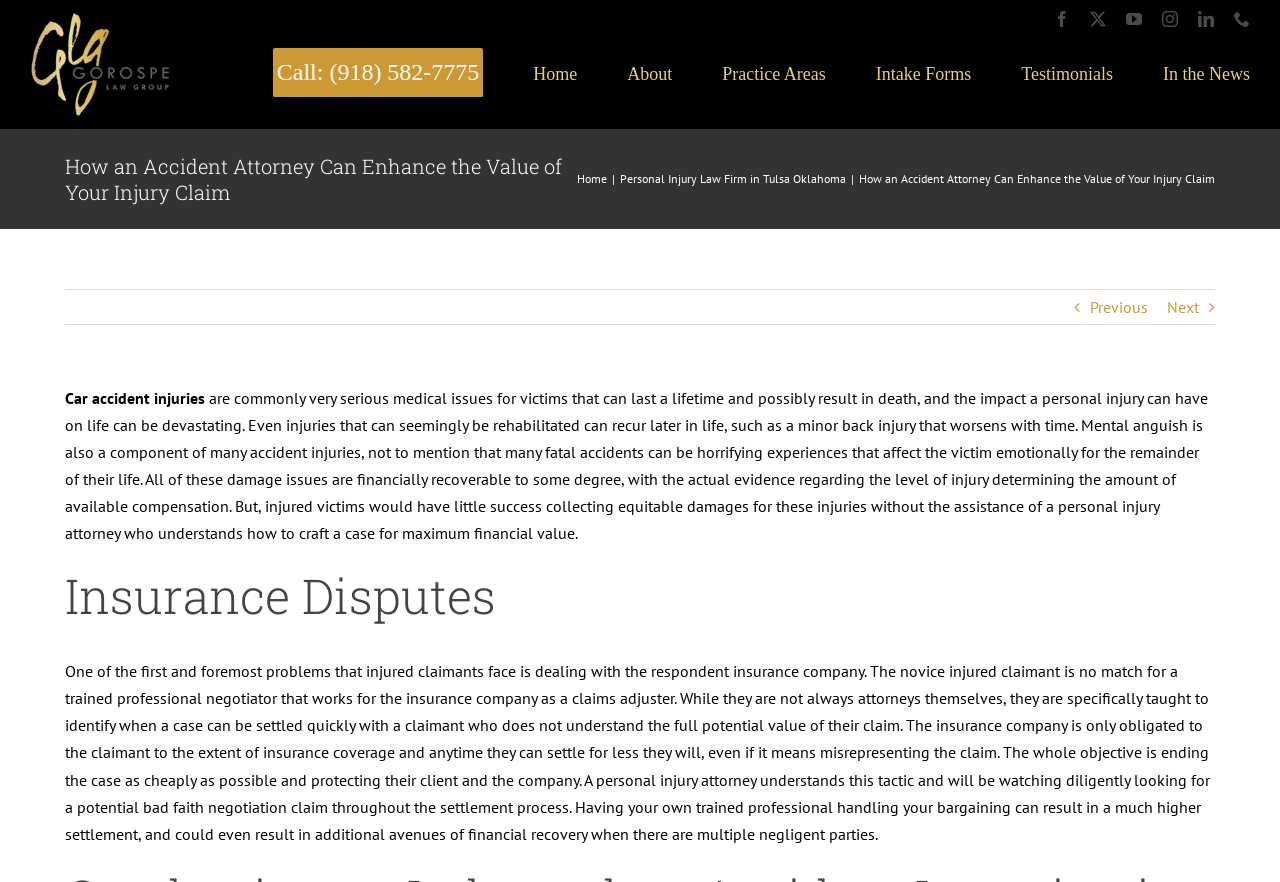Provide a brief response using a word or short phrase to this question:
How many social media links are present?

5